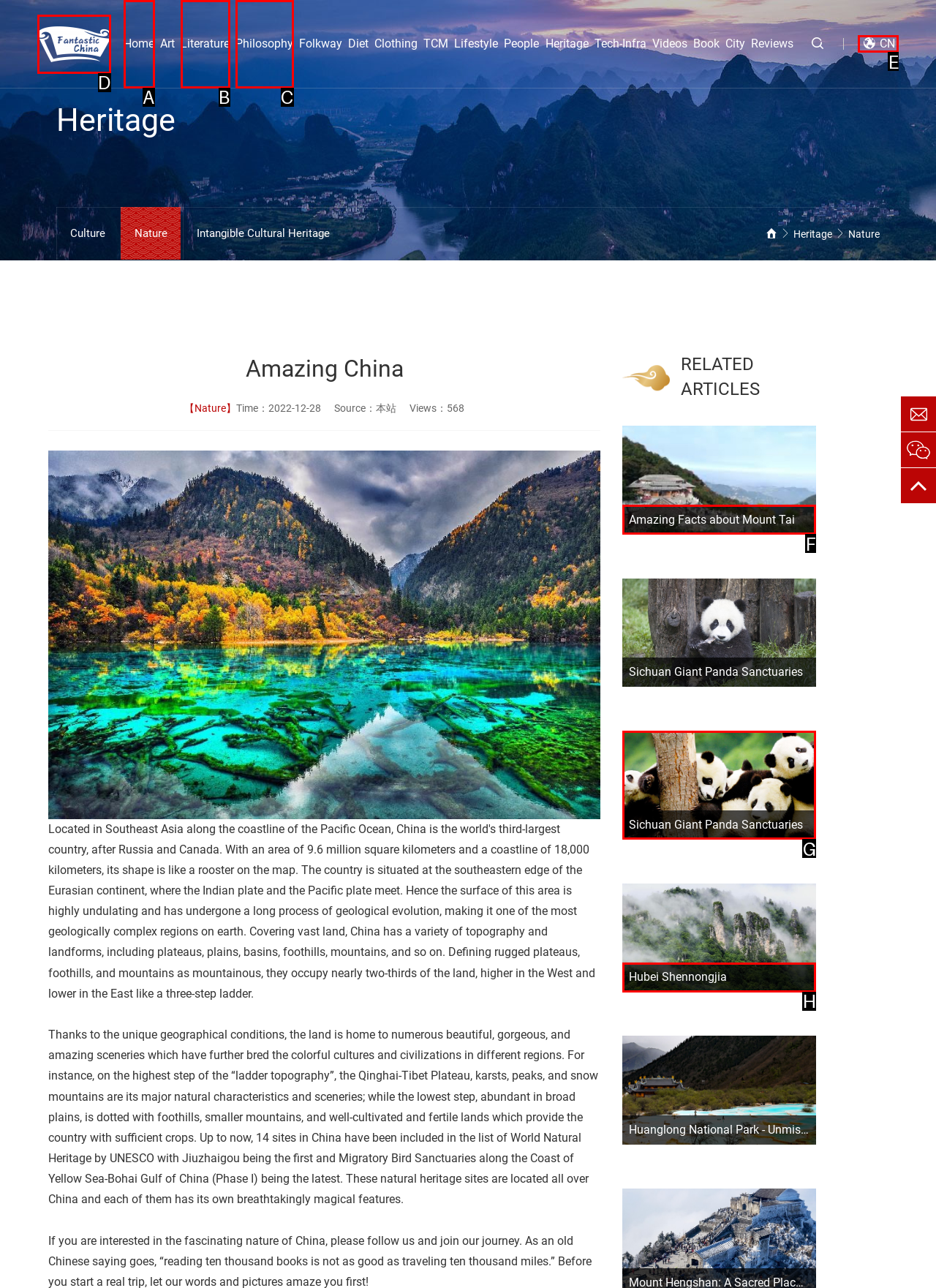Based on the description: Literature, identify the matching lettered UI element.
Answer by indicating the letter from the choices.

B